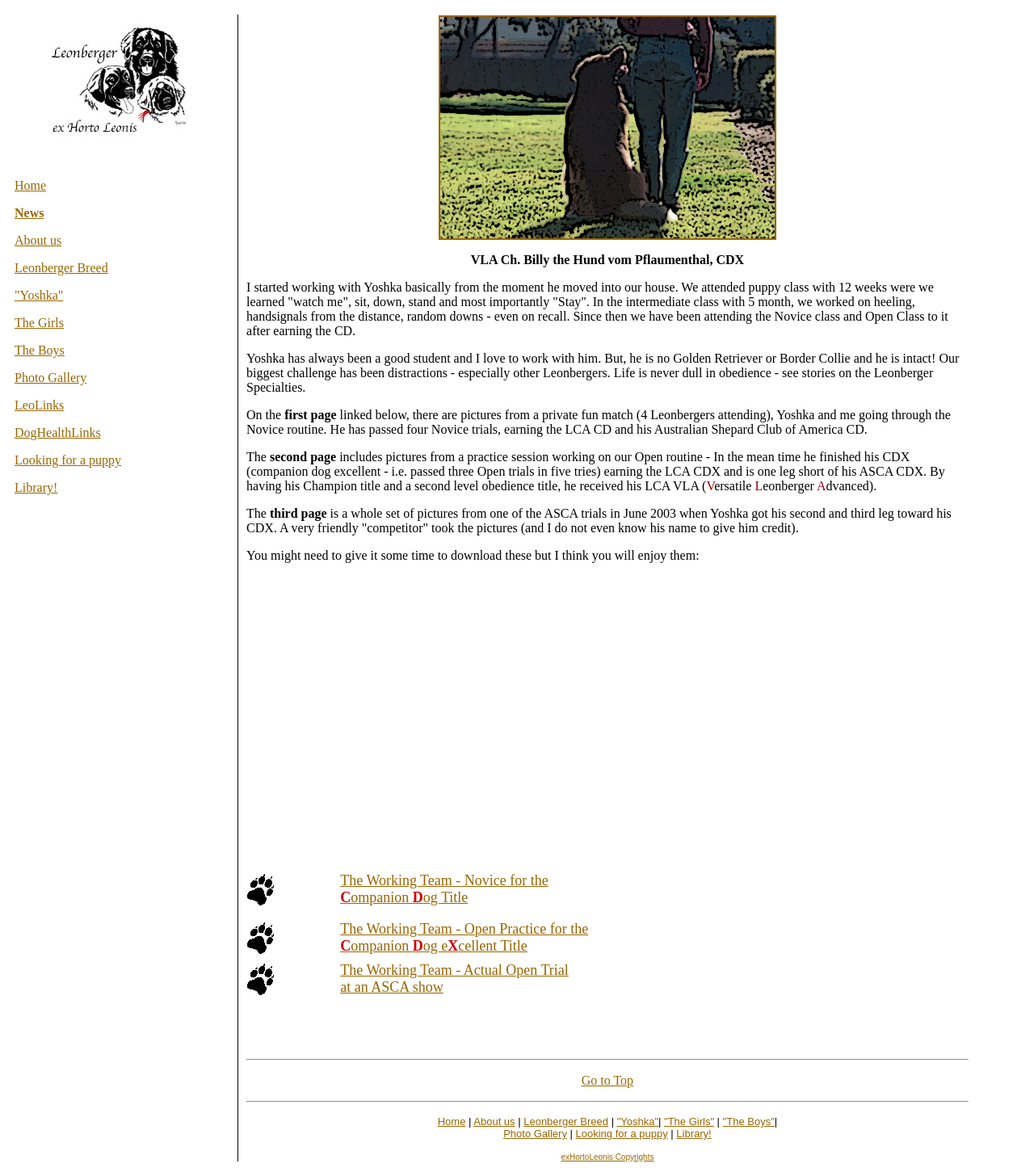What is the title of the first linked page?
Analyze the image and provide a thorough answer to the question.

The first linked page is titled 'The Working Team - Novice for the Companion Dog Title', which is mentioned in the text as a link to a page with pictures from a private fun match.